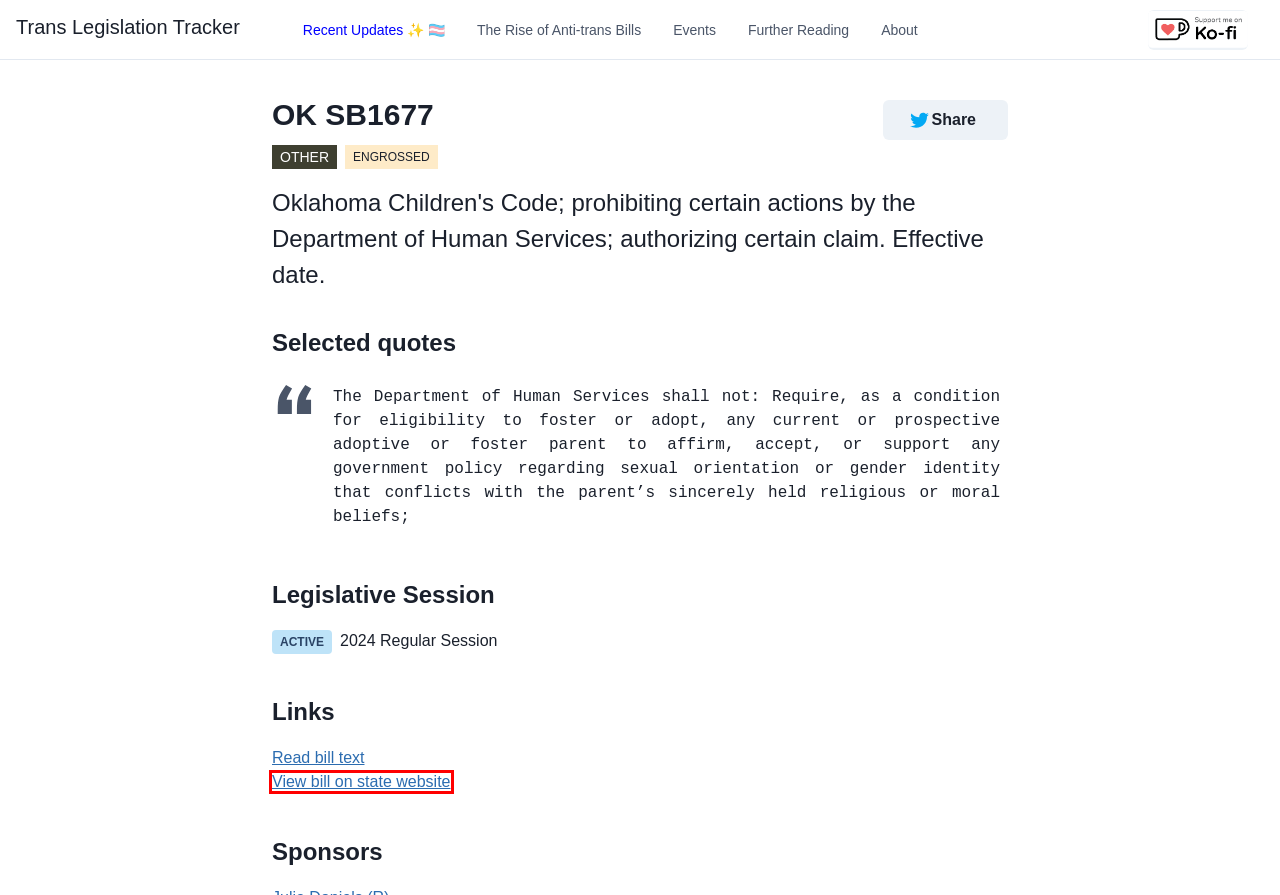Given a screenshot of a webpage featuring a red bounding box, identify the best matching webpage description for the new page after the element within the red box is clicked. Here are the options:
A. Danny Williams (Oklahoma) - Ballotpedia
B. Roland Pederson - Ballotpedia
C. Bill Information
D. Julie Daniels - Ballotpedia
E. Denise Hader - Ballotpedia
F. Bill Text: OK SB1677 | 2024 | Regular Session | Engrossed | LegiScan
G. David Bullard - Ballotpedia
H. Brian Hill (Oklahoma) - Ballotpedia

C